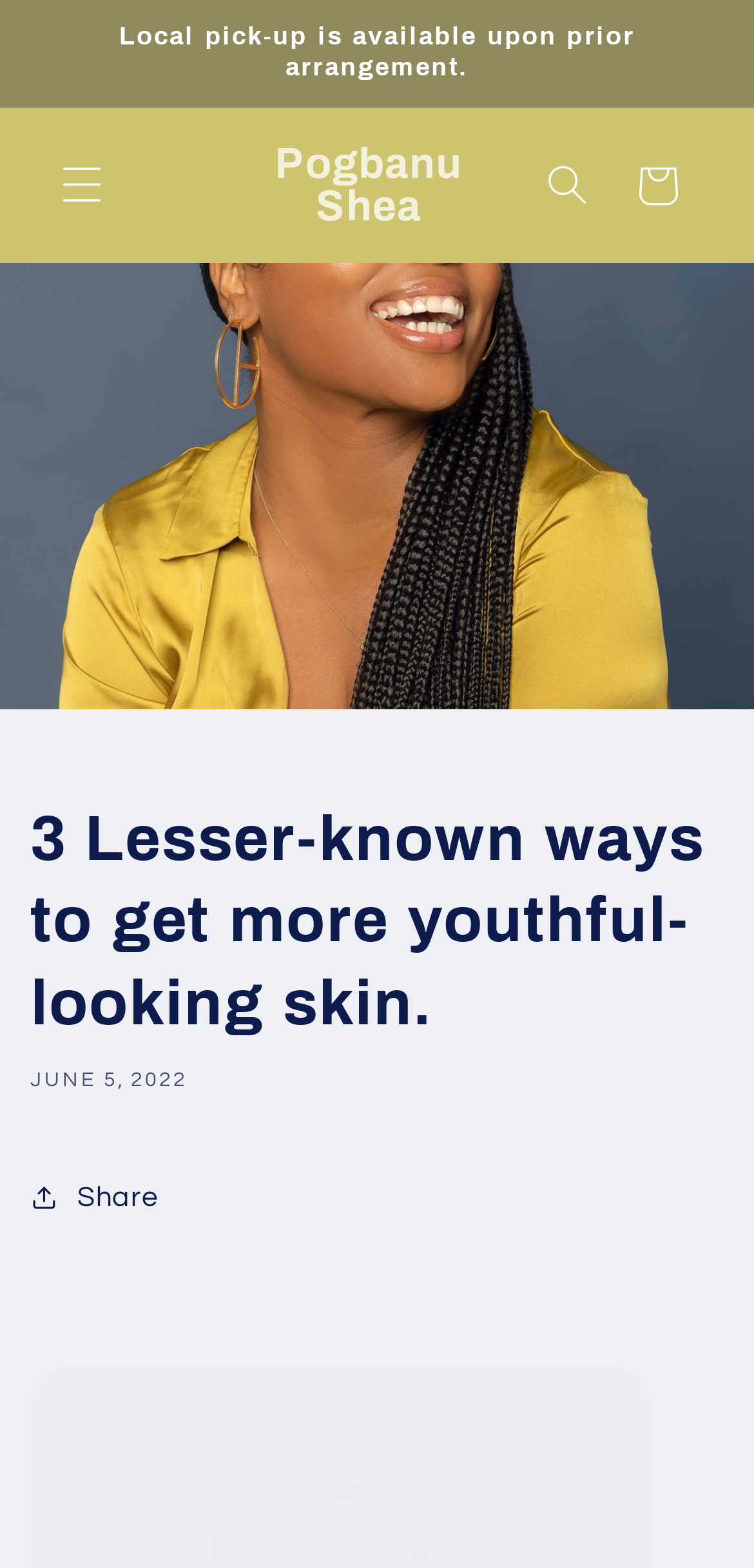Determine the title of the webpage and give its text content.

3 Lesser-known ways to get more youthful-looking skin.